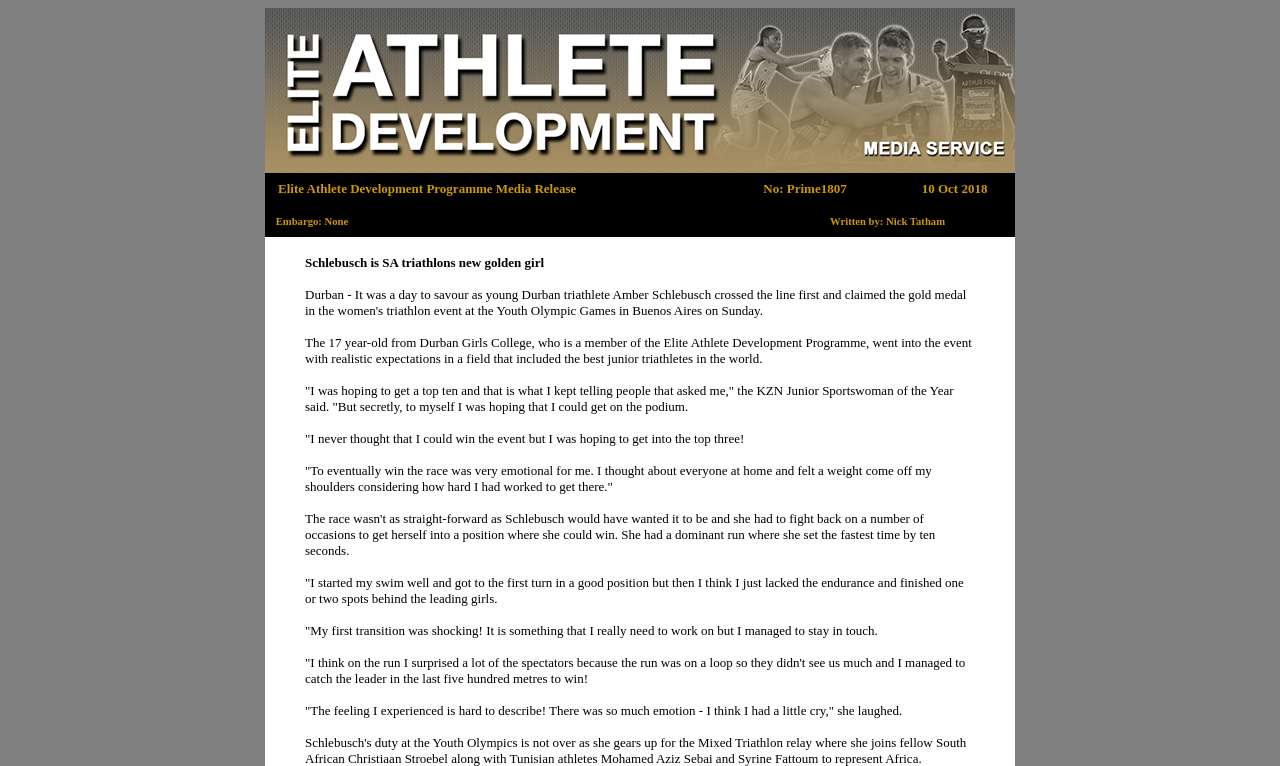What is the name of the athlete mentioned in the article? Using the information from the screenshot, answer with a single word or phrase.

Schlebusch